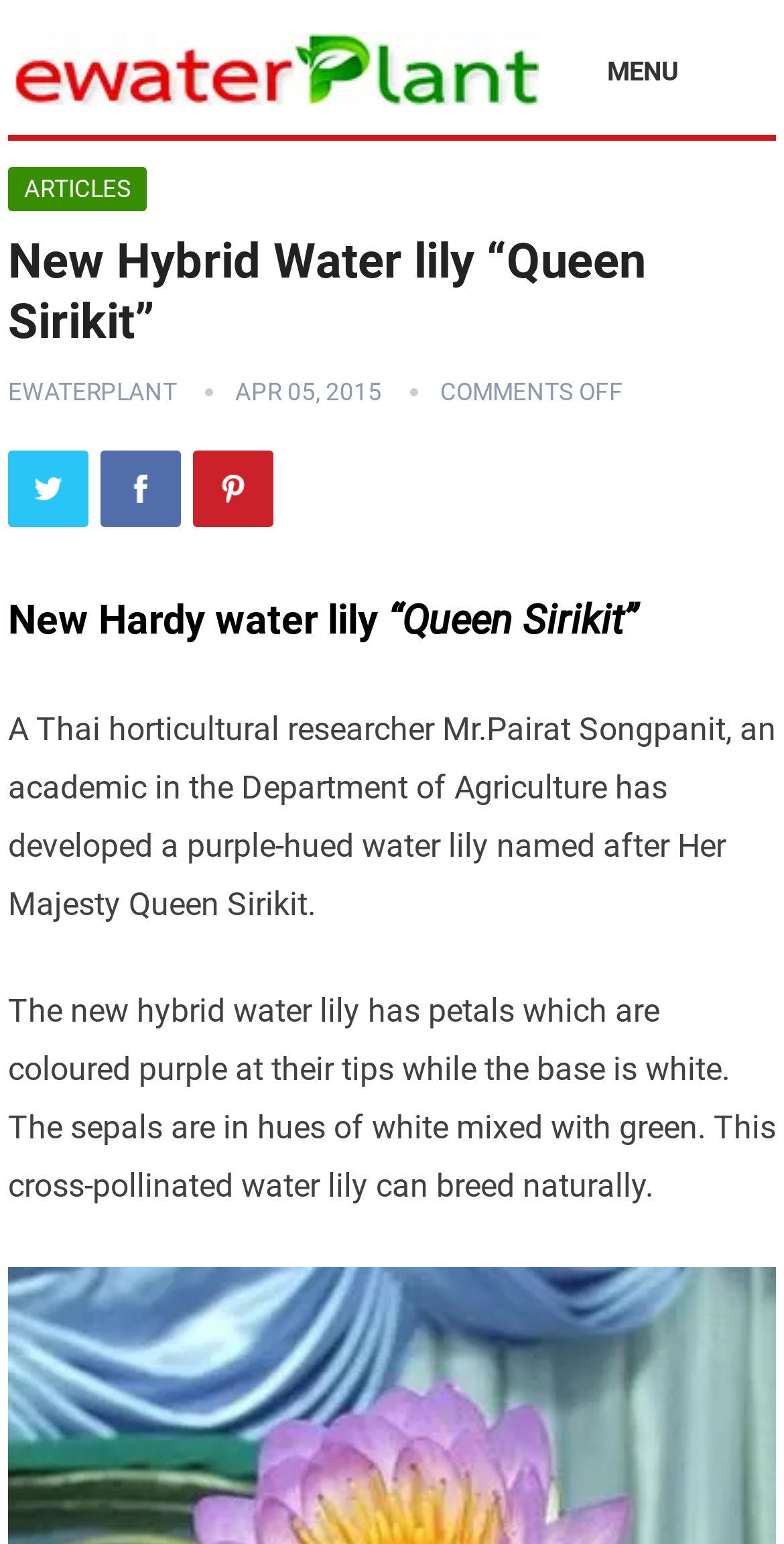What is the name of the water lily?
Based on the visual details in the image, please answer the question thoroughly.

The name of the water lily can be found in the heading 'New Hybrid Water lily “Queen Sirikit”' and also in the heading 'New Hardy water lily “Queen Sirikit”'.